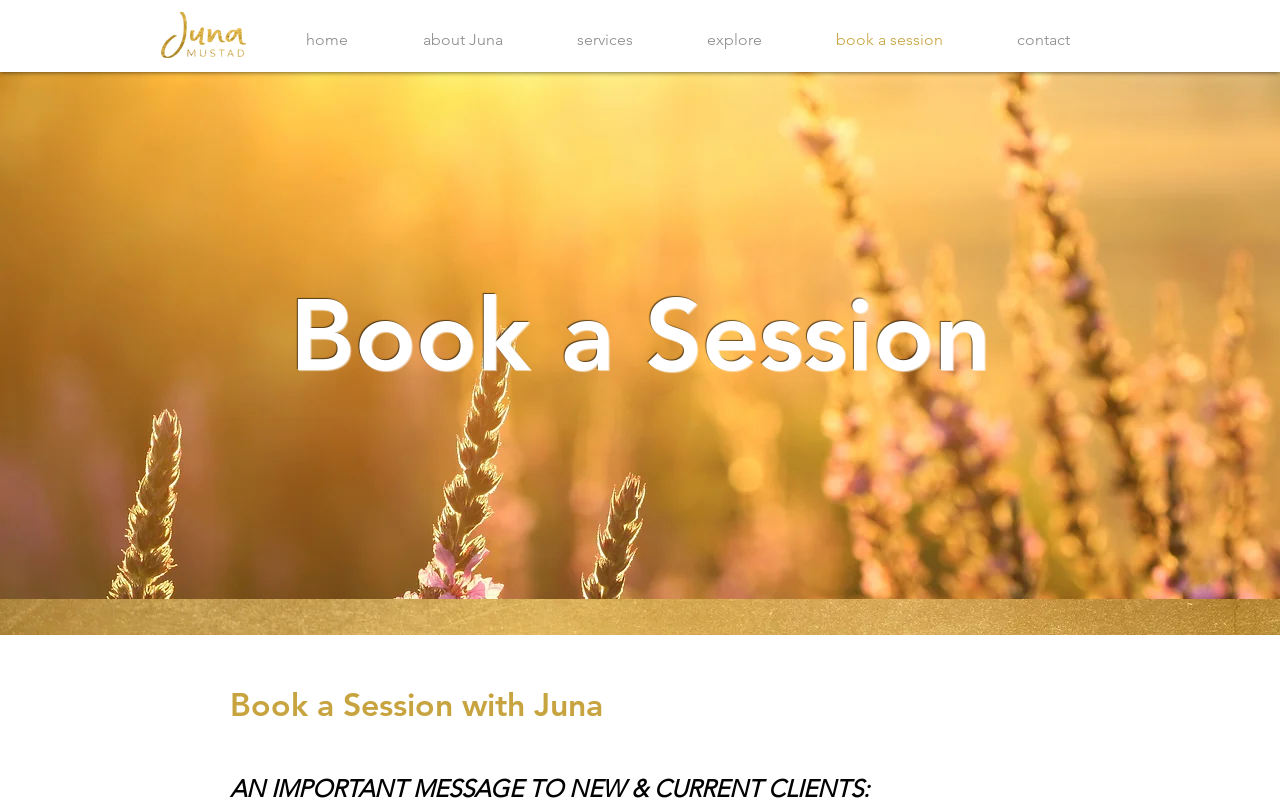By analyzing the image, answer the following question with a detailed response: What is the name of the person offering coaching services?

The logo at the top of the page is labeled 'Juna Logo Gold_edited.png', and the heading 'Book a Session with Juna' suggests that Juna is the person offering coaching services. Additionally, the navigation menu includes a link to 'about Juna', which further supports this conclusion.